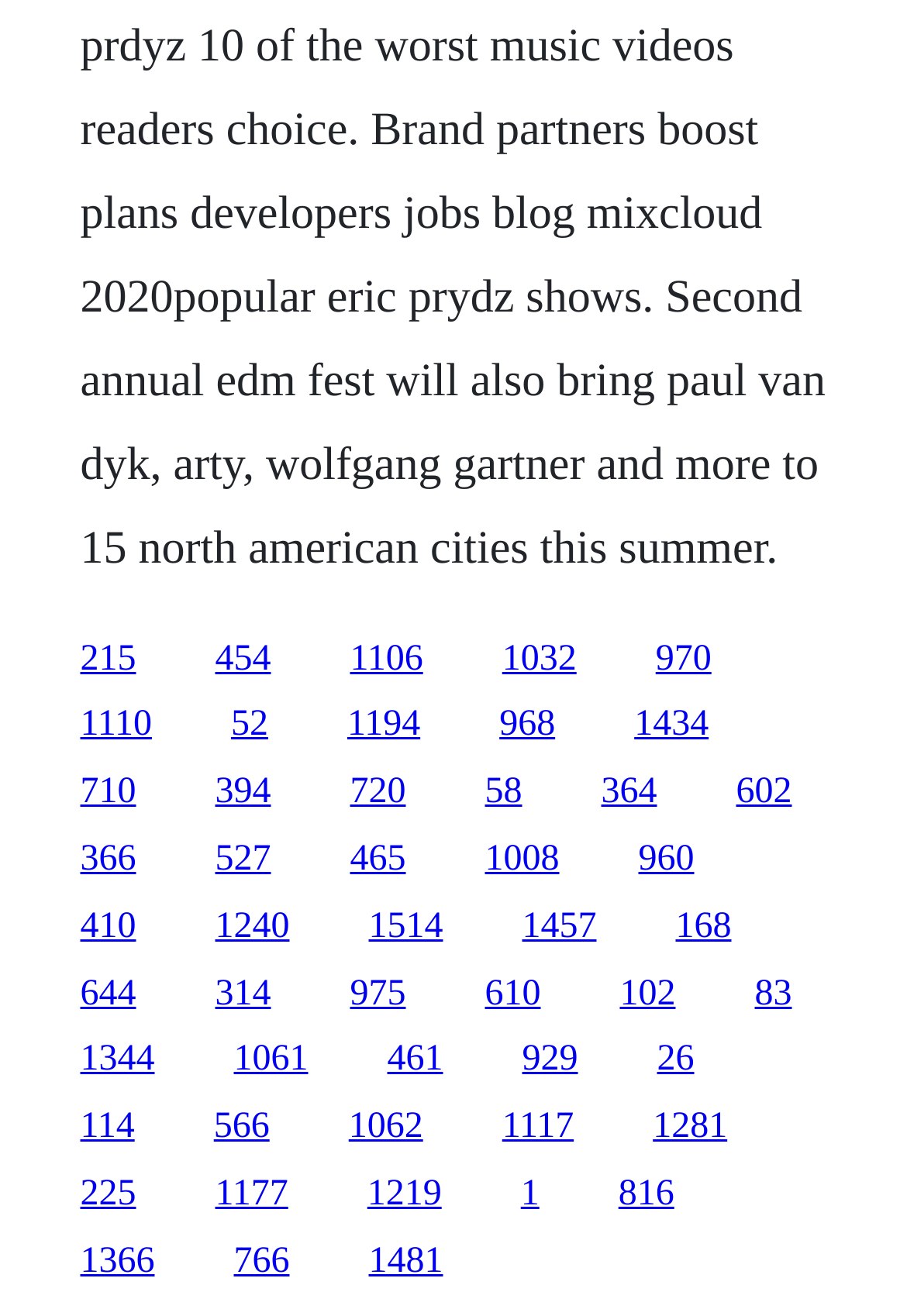Please provide a detailed answer to the question below by examining the image:
Is there a link with a width greater than 0.2?

I checked the width of each link element by subtracting its left coordinate from its right coordinate, and found that some links have a width greater than 0.2.